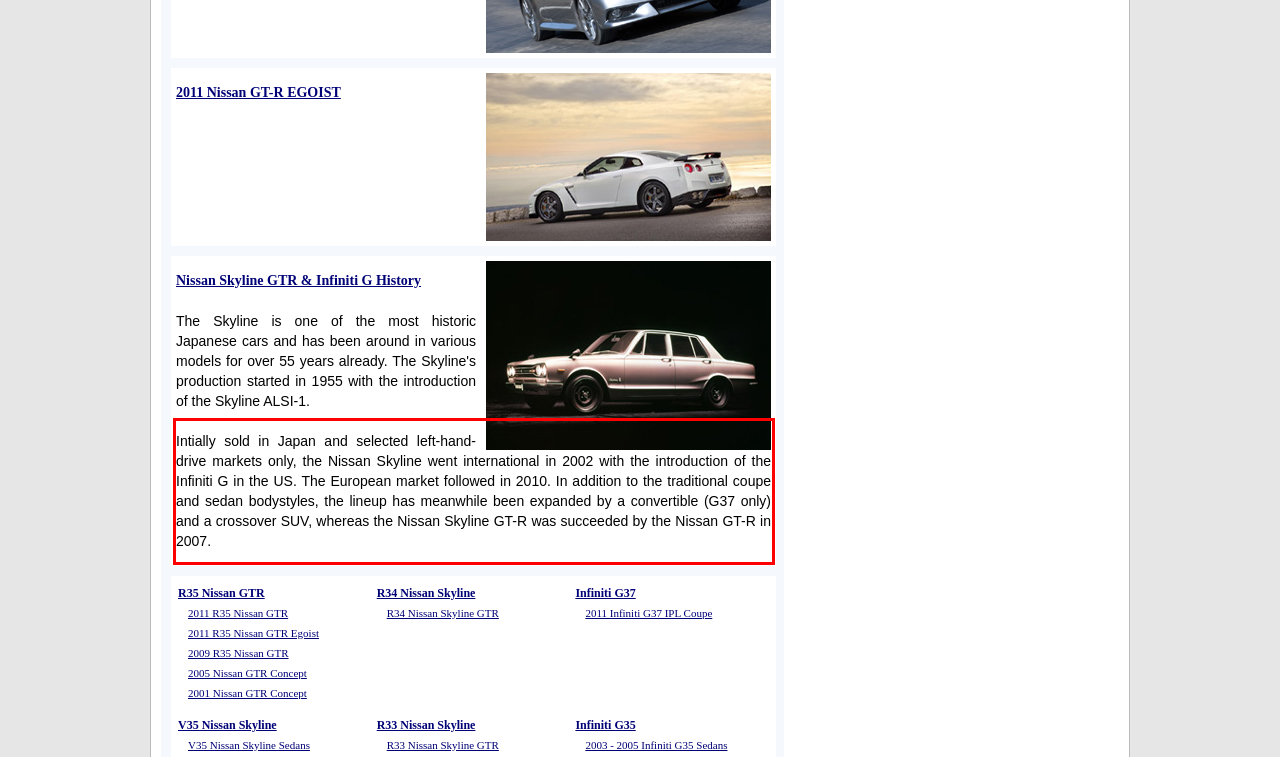Perform OCR on the text inside the red-bordered box in the provided screenshot and output the content.

Intially sold in Japan and selected left-hand-drive markets only, the Nissan Skyline went international in 2002 with the introduction of the Infiniti G in the US. The European market followed in 2010. In addition to the traditional coupe and sedan bodystyles, the lineup has meanwhile been expanded by a convertible (G37 only) and a crossover SUV, whereas the Nissan Skyline GT-R was succeeded by the Nissan GT-R in 2007.